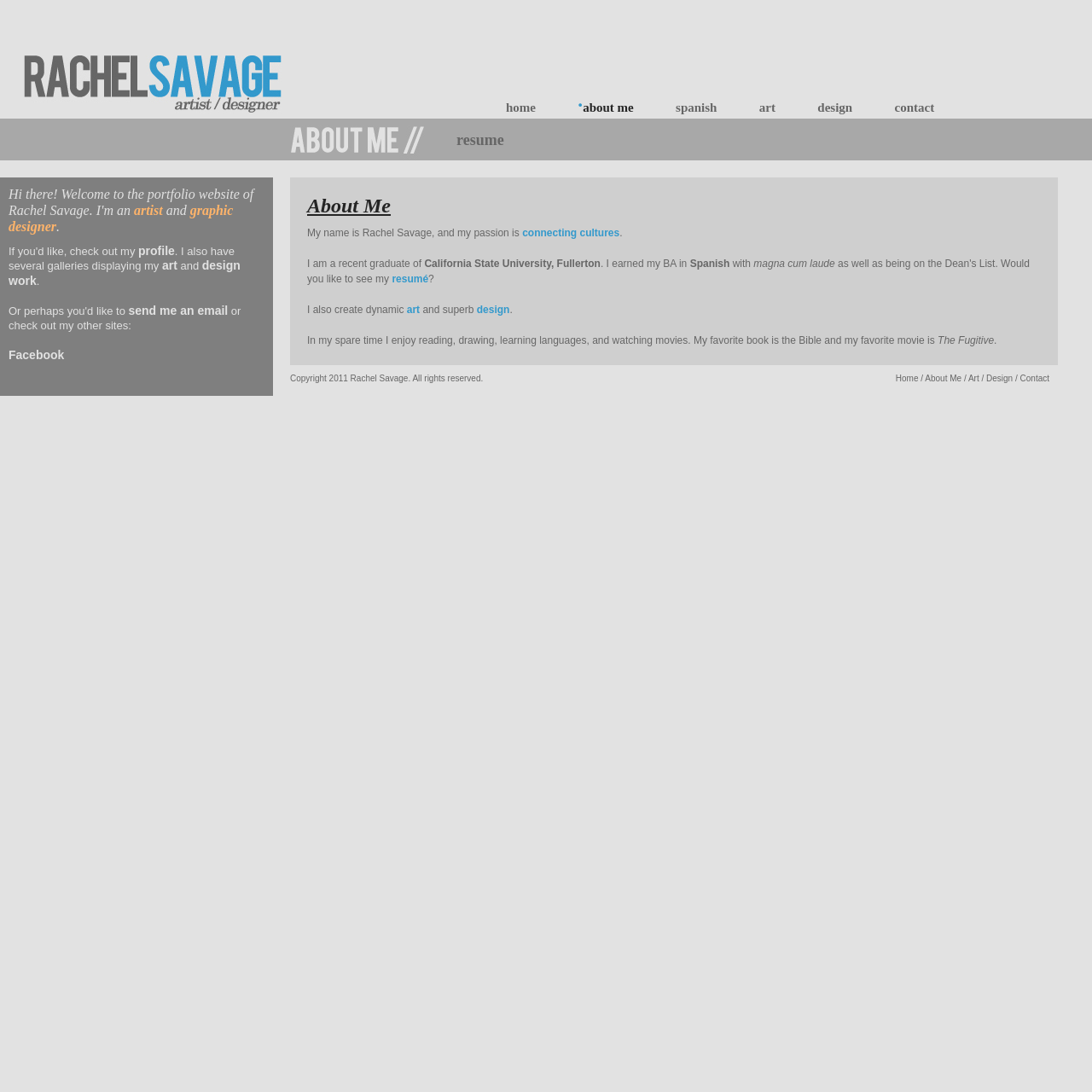Could you please study the image and provide a detailed answer to the question:
How can someone contact Rachel Savage?

In the introduction section, the link 'send me an email' suggests that someone can contact Rachel Savage by sending an email.